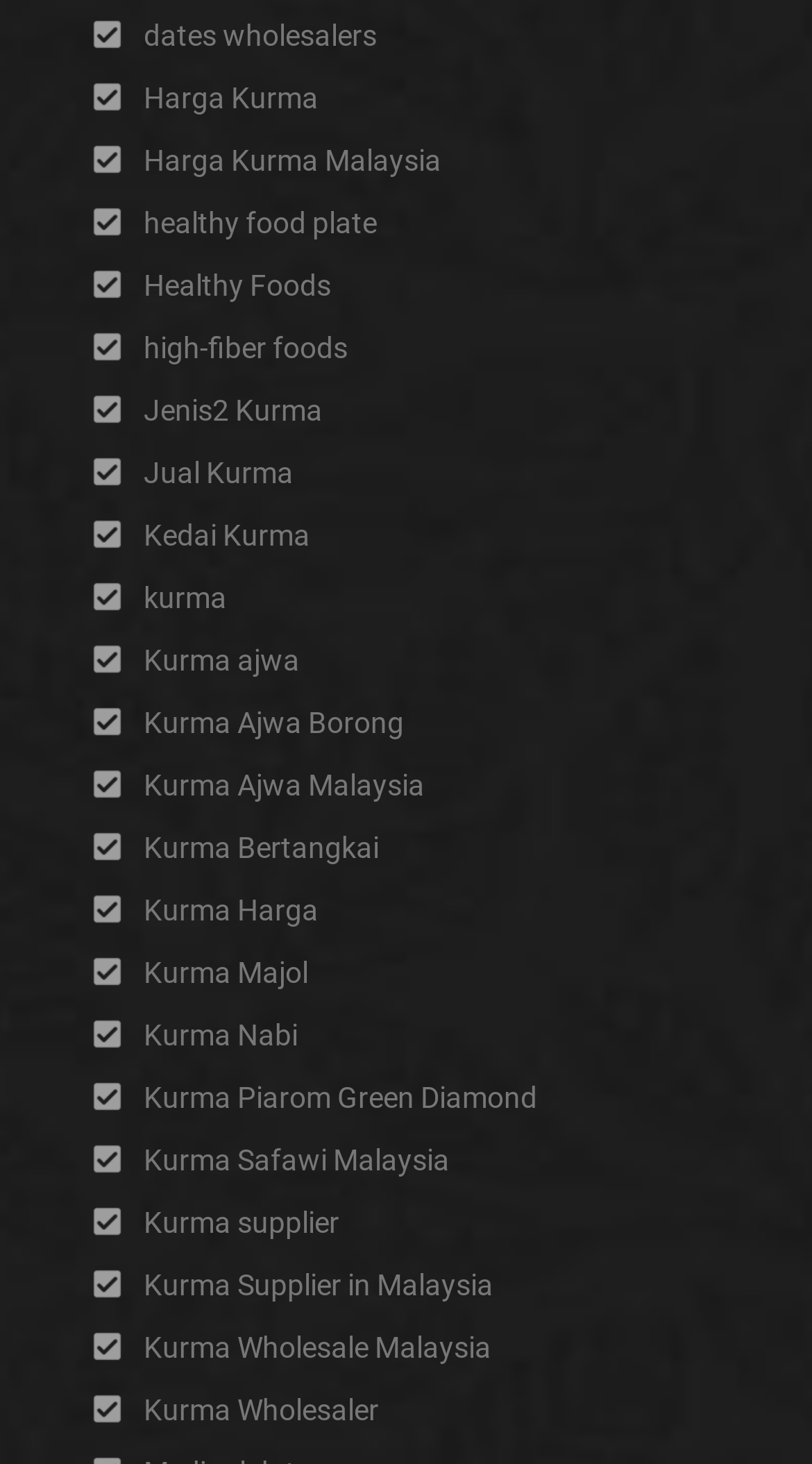Based on the element description, predict the bounding box coordinates (top-left x, top-left y, bottom-right x, bottom-right y) for the UI element in the screenshot: kurma

[0.177, 0.397, 0.279, 0.42]